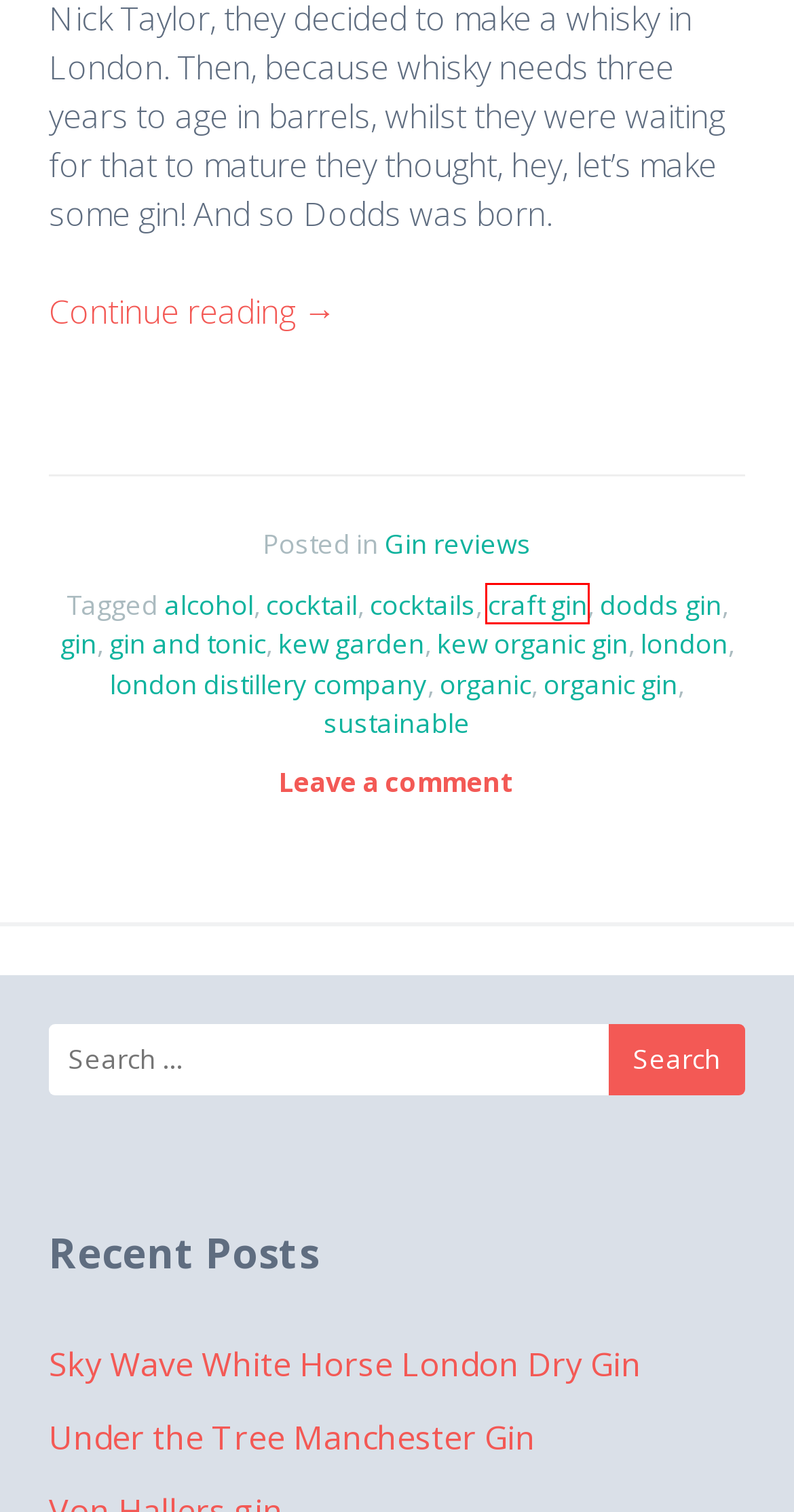Given a screenshot of a webpage with a red bounding box highlighting a UI element, choose the description that best corresponds to the new webpage after clicking the element within the red bounding box. Here are your options:
A. gin and tonic | Jenny in Brighton
B. gin | Jenny in Brighton
C. organic gin | Jenny in Brighton
D. london distillery company | Jenny in Brighton
E. Under the Tree Manchester Gin | Jenny in Brighton
F. kew organic gin | Jenny in Brighton
G. alcohol | Jenny in Brighton
H. craft gin | Jenny in Brighton

H